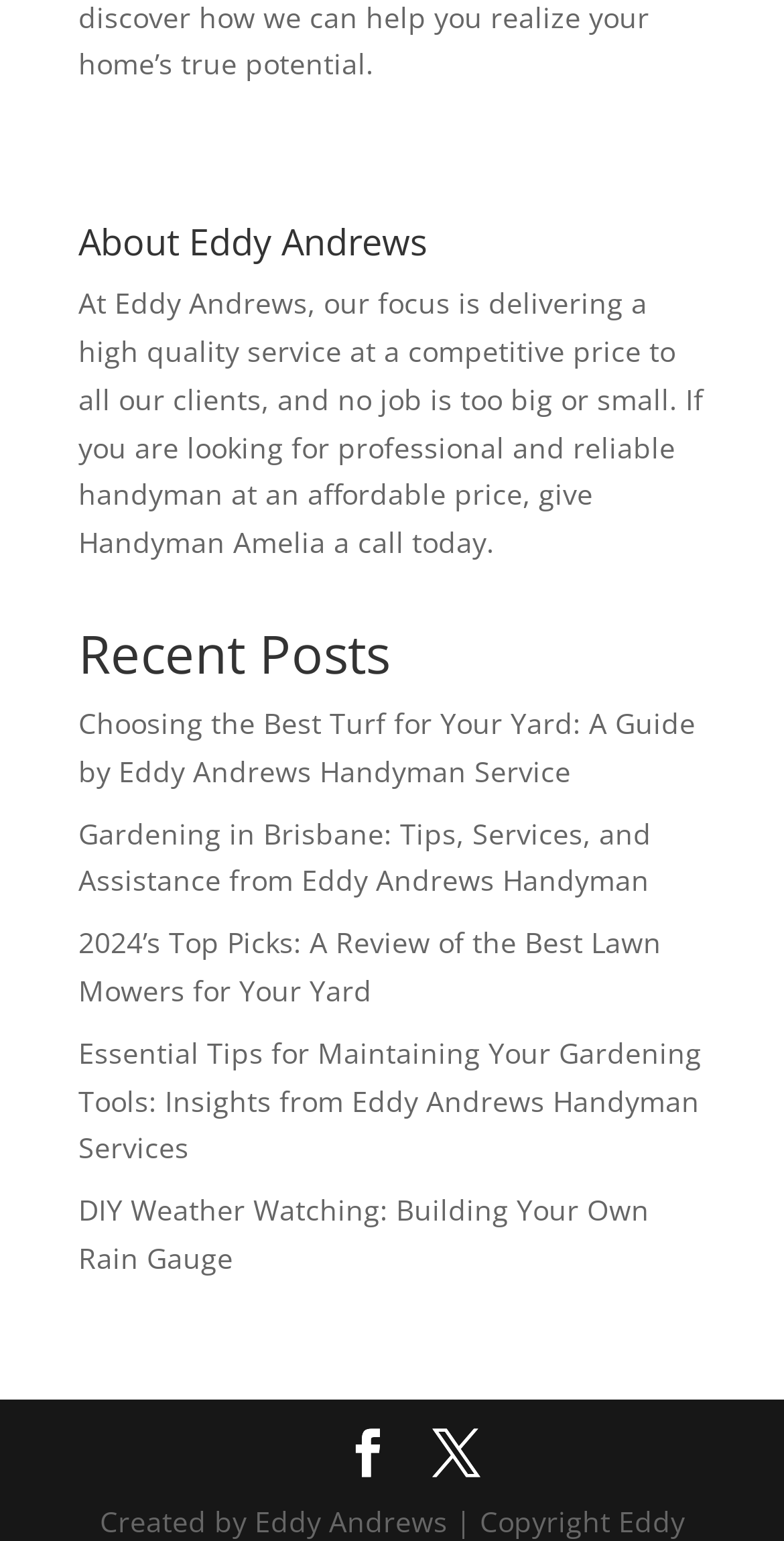Identify the bounding box coordinates for the UI element that matches this description: "X".

[0.551, 0.927, 0.613, 0.96]